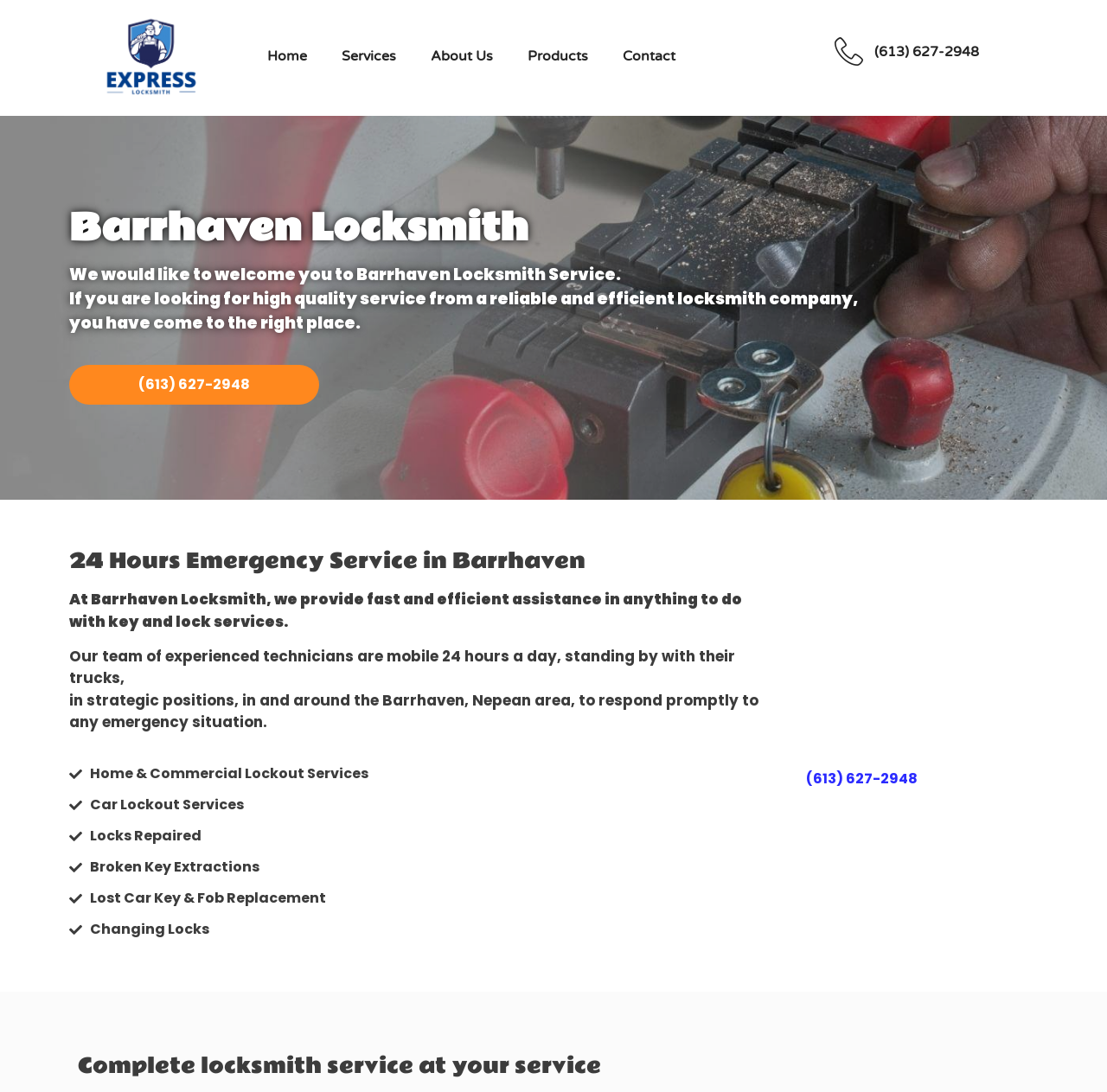Using the provided element description "Services", determine the bounding box coordinates of the UI element.

[0.293, 0.033, 0.373, 0.07]